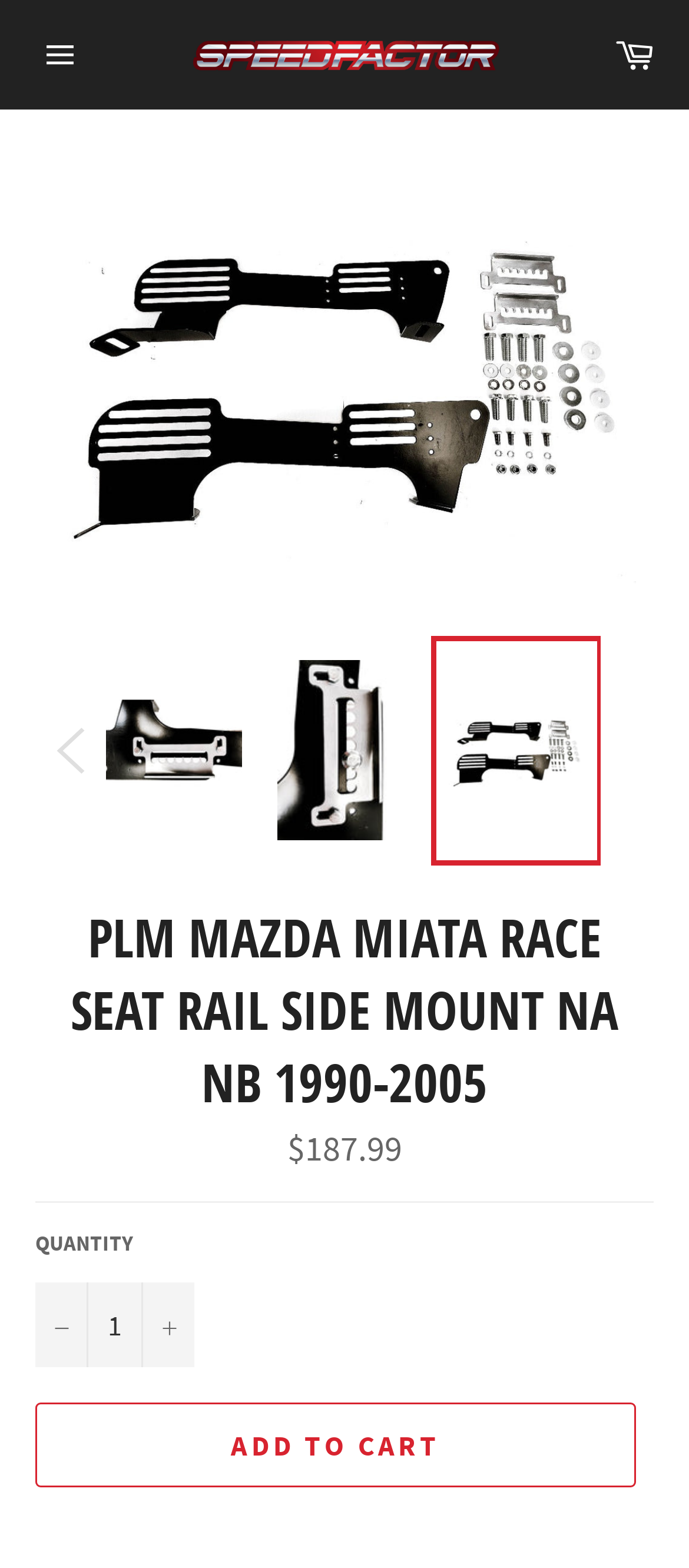Please identify the bounding box coordinates of the element that needs to be clicked to perform the following instruction: "Increase item quantity by one".

[0.205, 0.817, 0.282, 0.871]